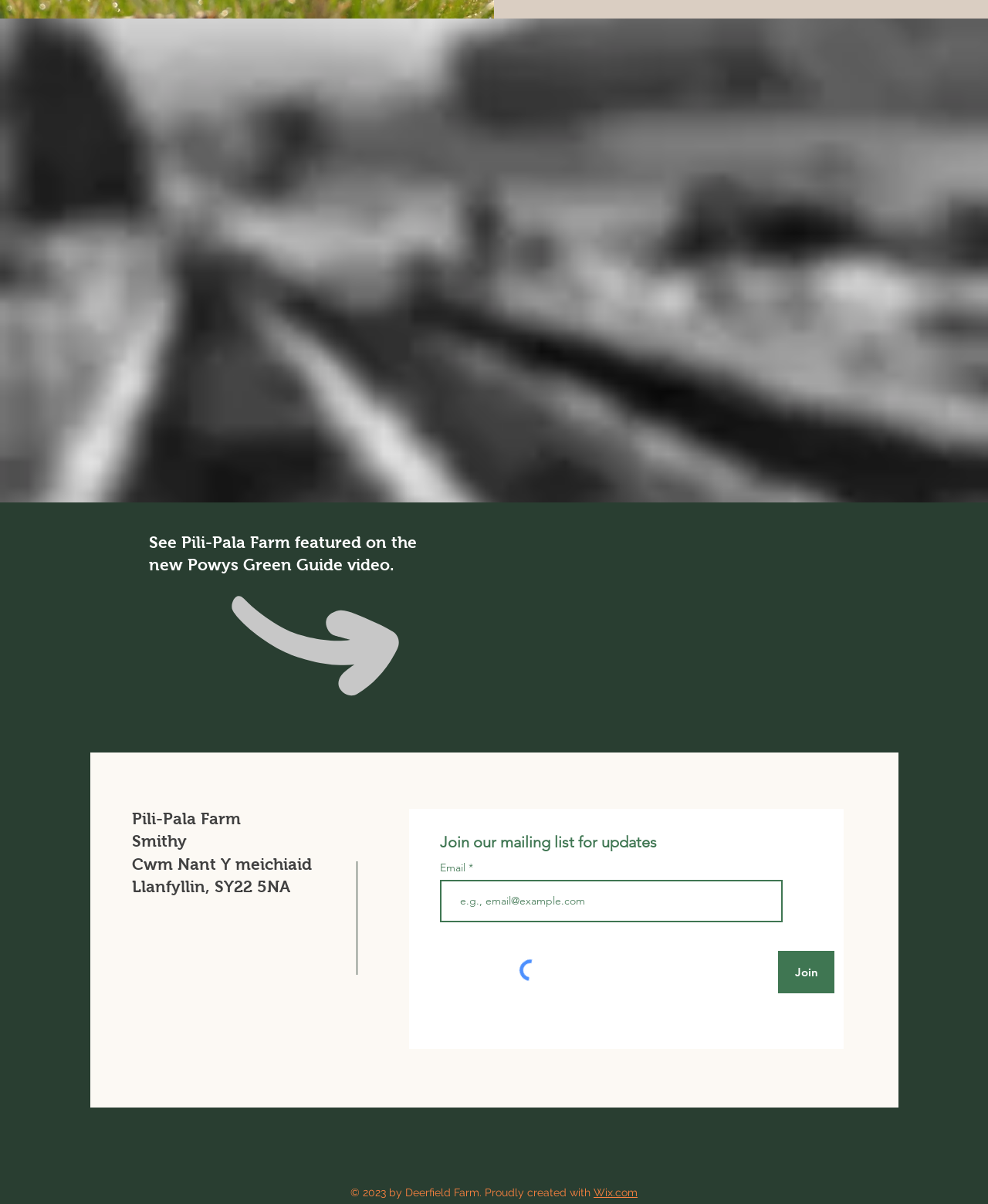What is the name of the farm?
Provide a detailed answer to the question using information from the image.

The name of the farm can be found in the StaticText element with the text 'Pili-Pala Farm' located at [0.134, 0.672, 0.244, 0.687].